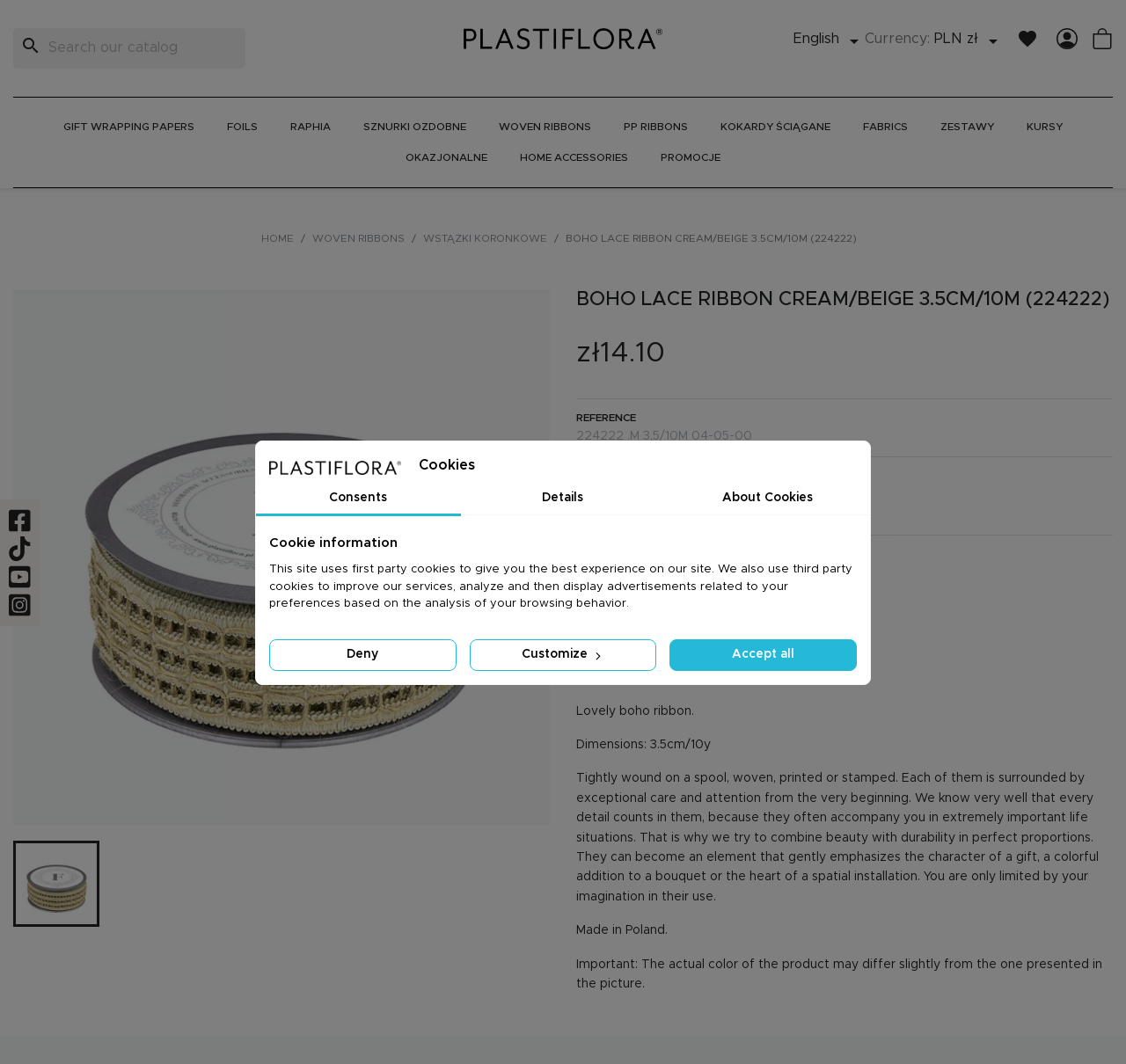What is the purpose of the ribbon?
Answer the question with a detailed and thorough explanation.

The purpose of the ribbon can be inferred from the product description section, where it is stated that the ribbon can become an element that gently emphasizes the character of a gift, a colorful addition to a bouquet or the heart of a spatial installation.